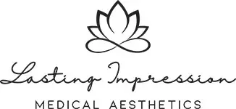What is the focus of the spa?
Use the screenshot to answer the question with a single word or phrase.

Body contouring and aesthetic treatments